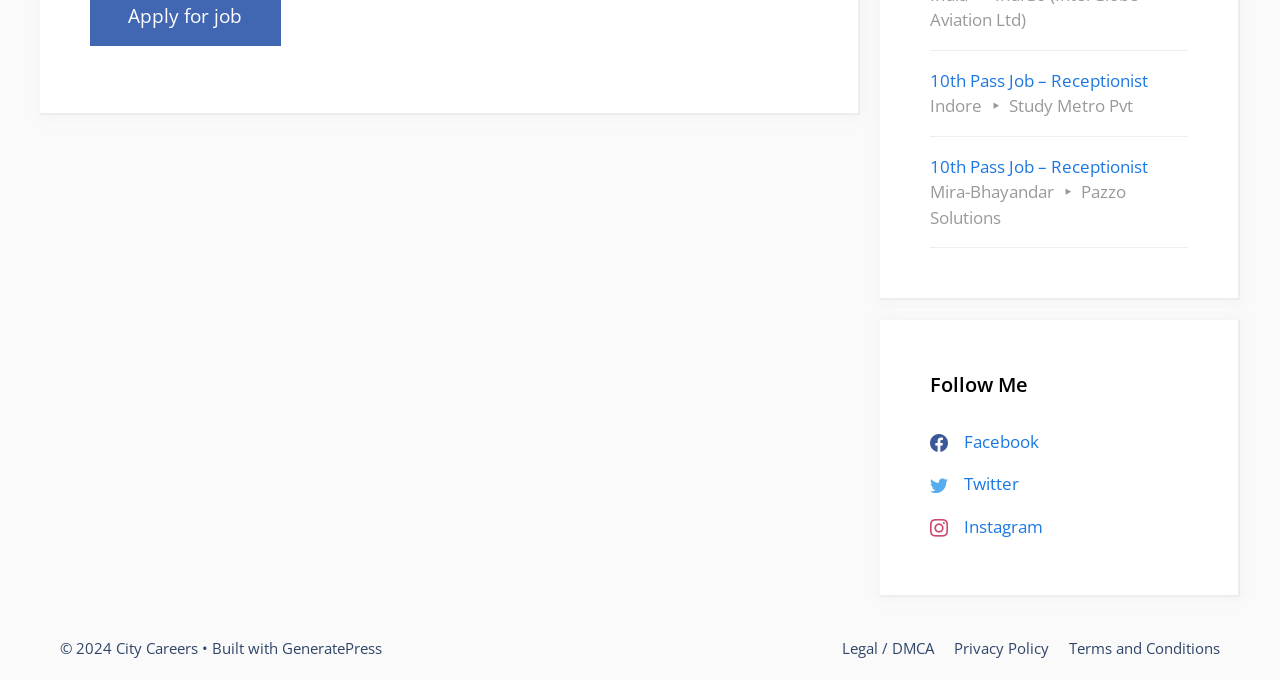Please find the bounding box for the UI element described by: "Twitter".

[0.72, 0.694, 0.796, 0.728]